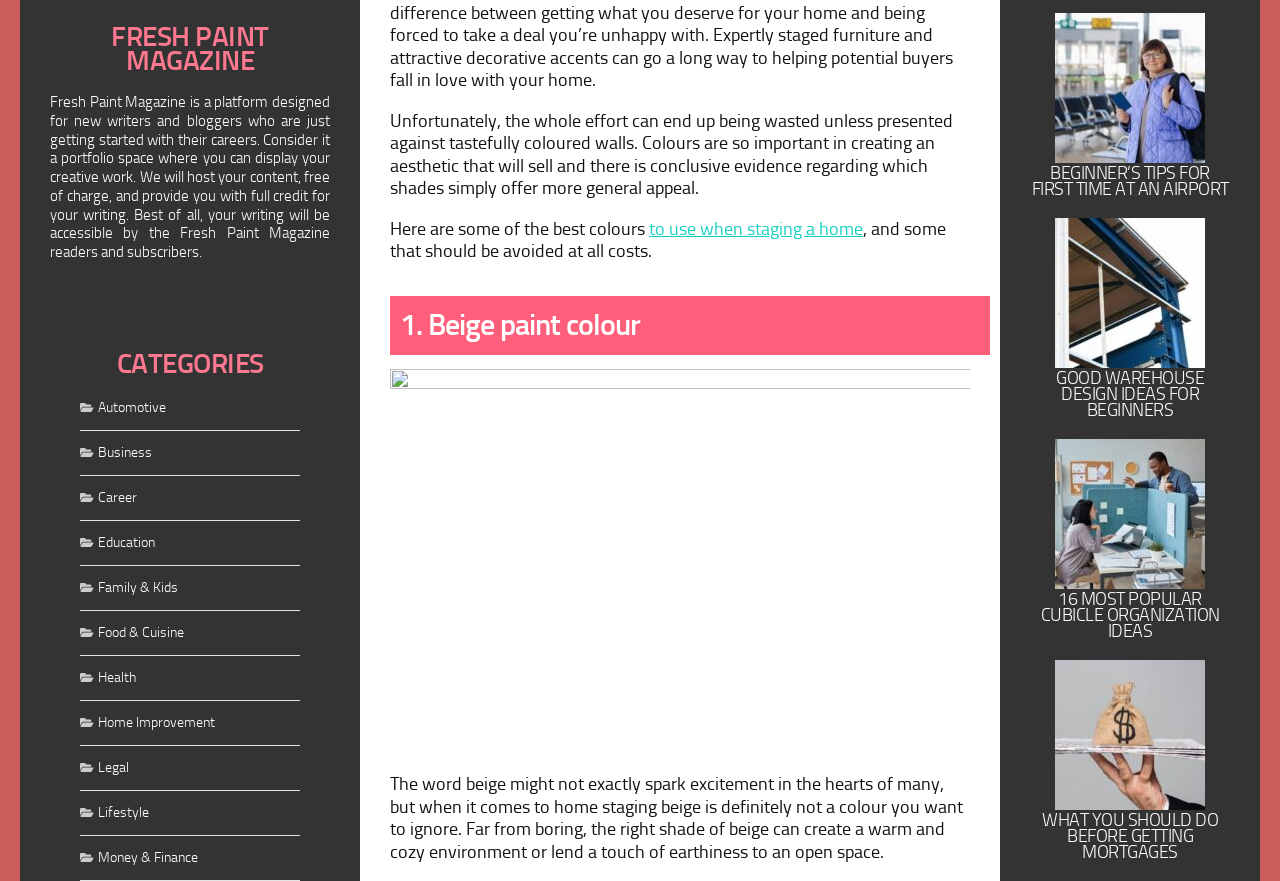Find the bounding box coordinates for the UI element that matches this description: "Food & Cuisine".

[0.062, 0.708, 0.144, 0.728]